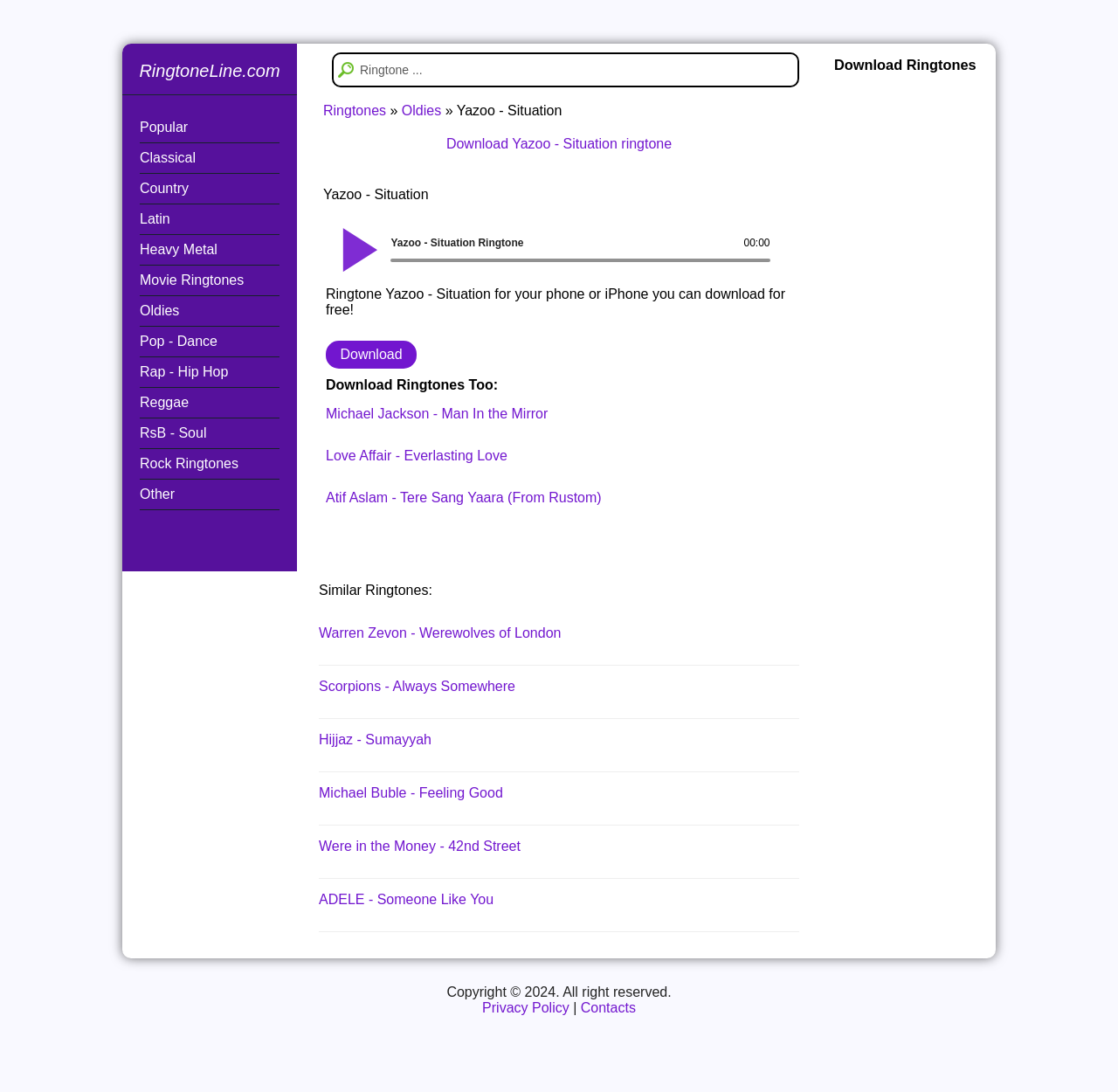Find the bounding box coordinates of the clickable area required to complete the following action: "View the 'Background' section".

None